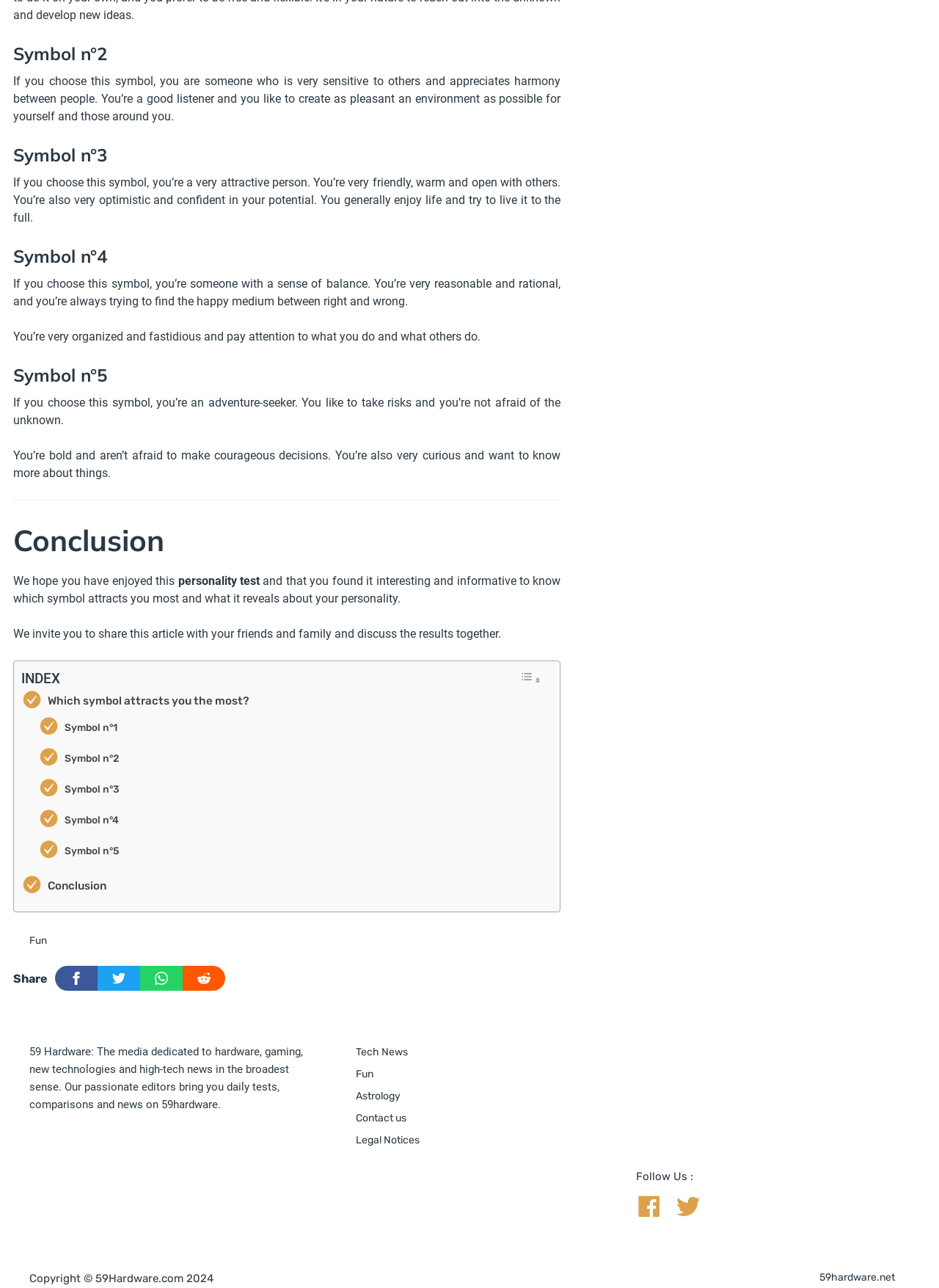What is the purpose of this personality test?
Based on the image, answer the question in a detailed manner.

Based on the webpage content, it appears that the personality test is designed to help users determine which symbol they are most attracted to and what it reveals about their personality.